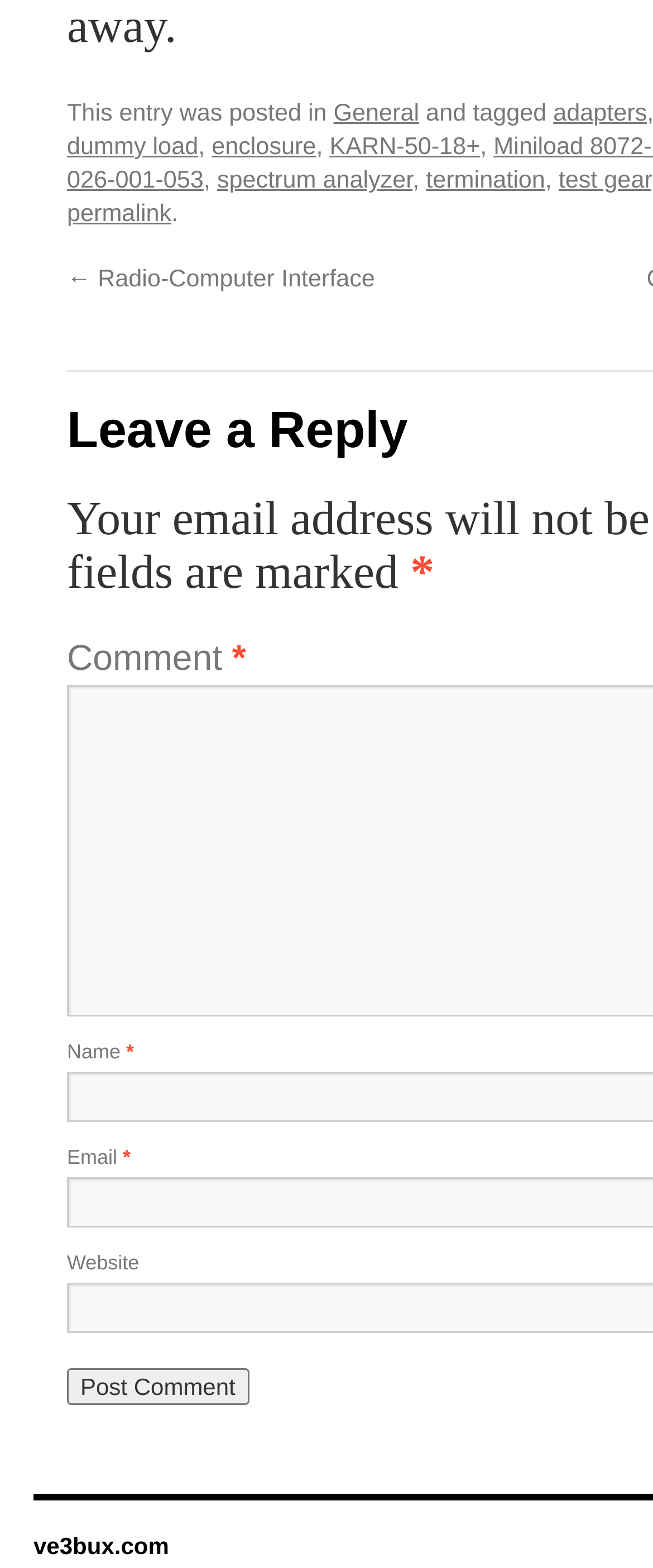Answer the question below using just one word or a short phrase: 
What is the label above the text input field?

Name